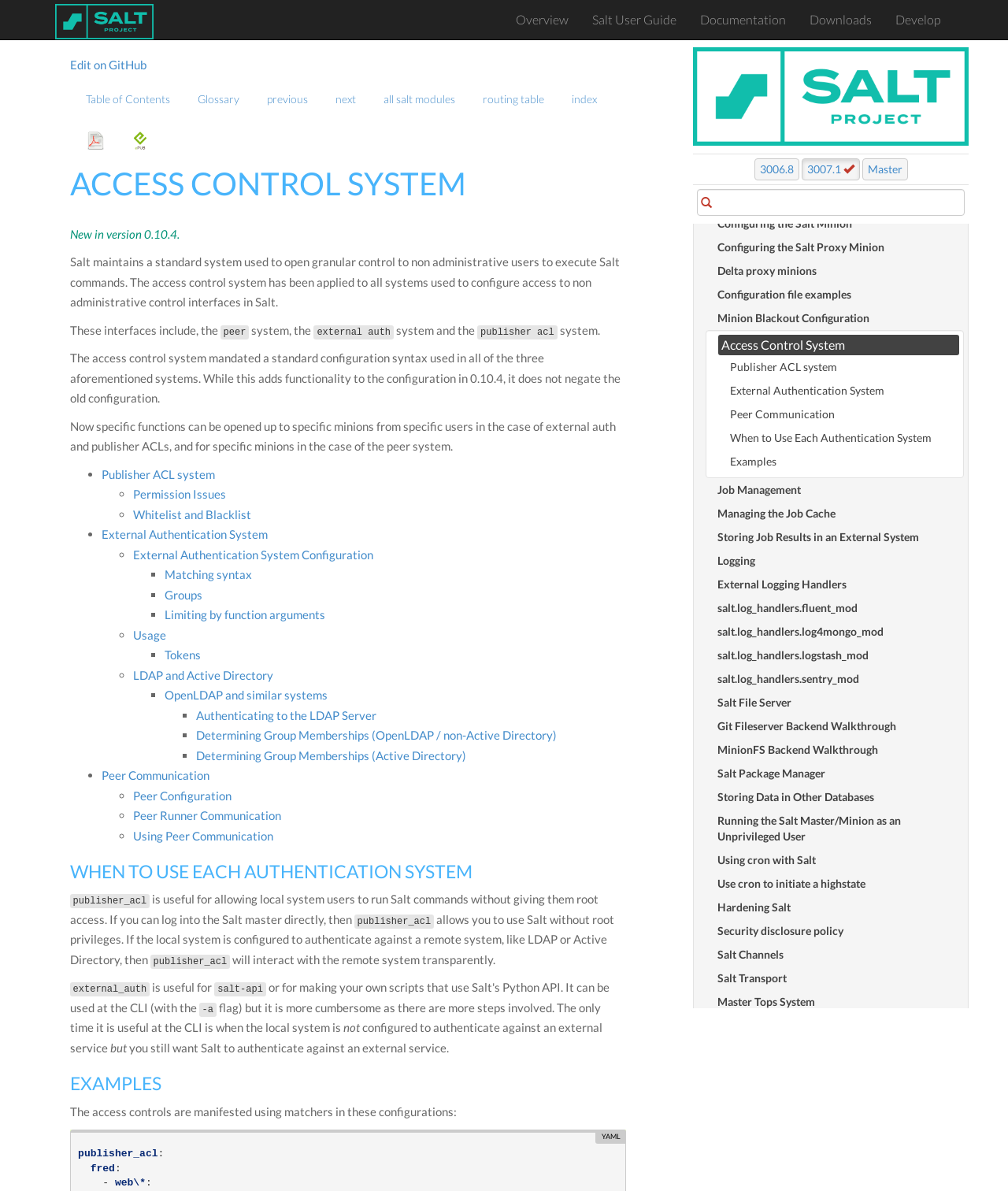Determine the title of the webpage and give its text content.

ACCESS CONTROL SYSTEM